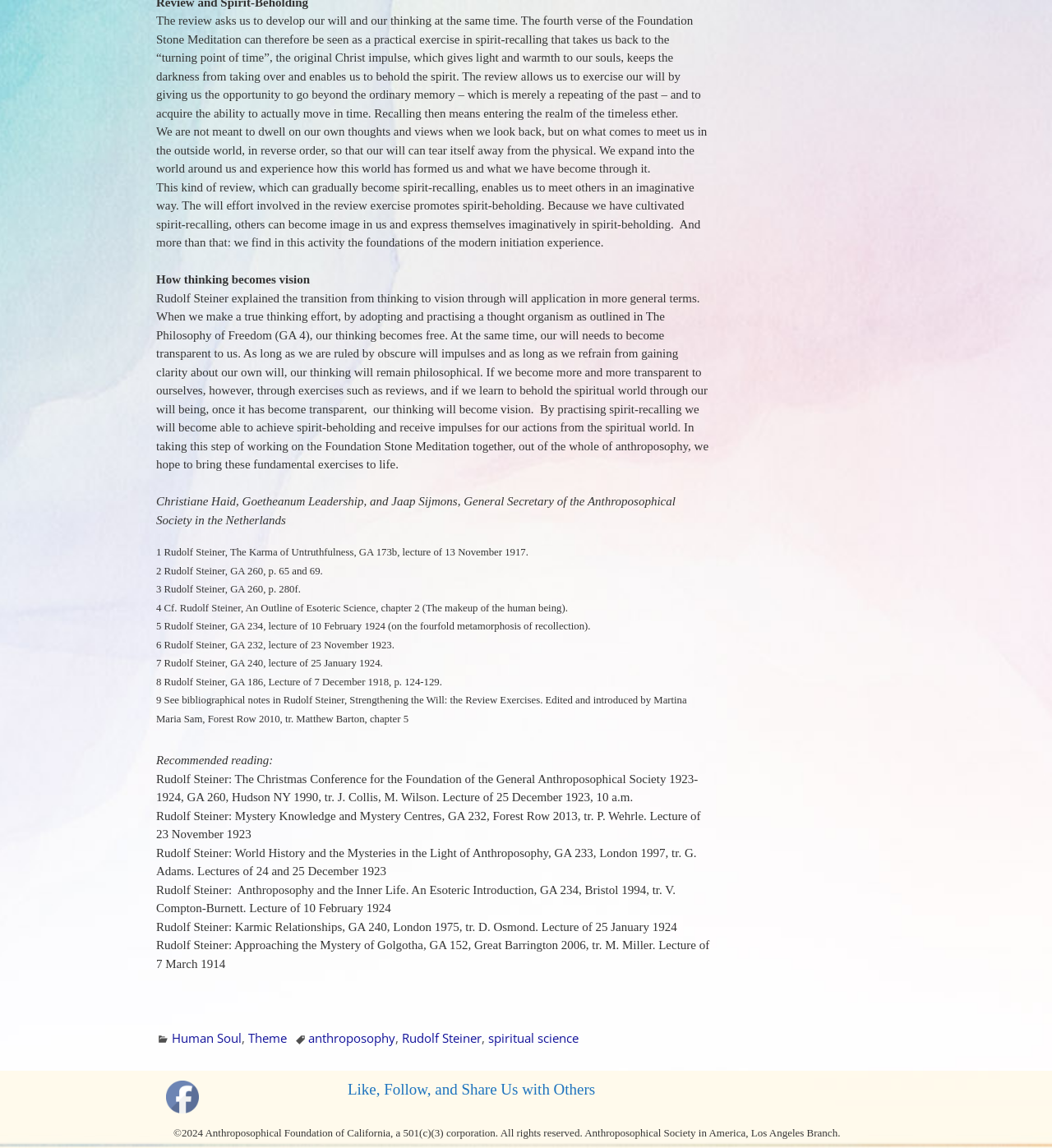Find the bounding box coordinates of the UI element according to this description: "alt="fb-share-icon" title="Facebook Share"".

[0.148, 0.914, 0.201, 0.93]